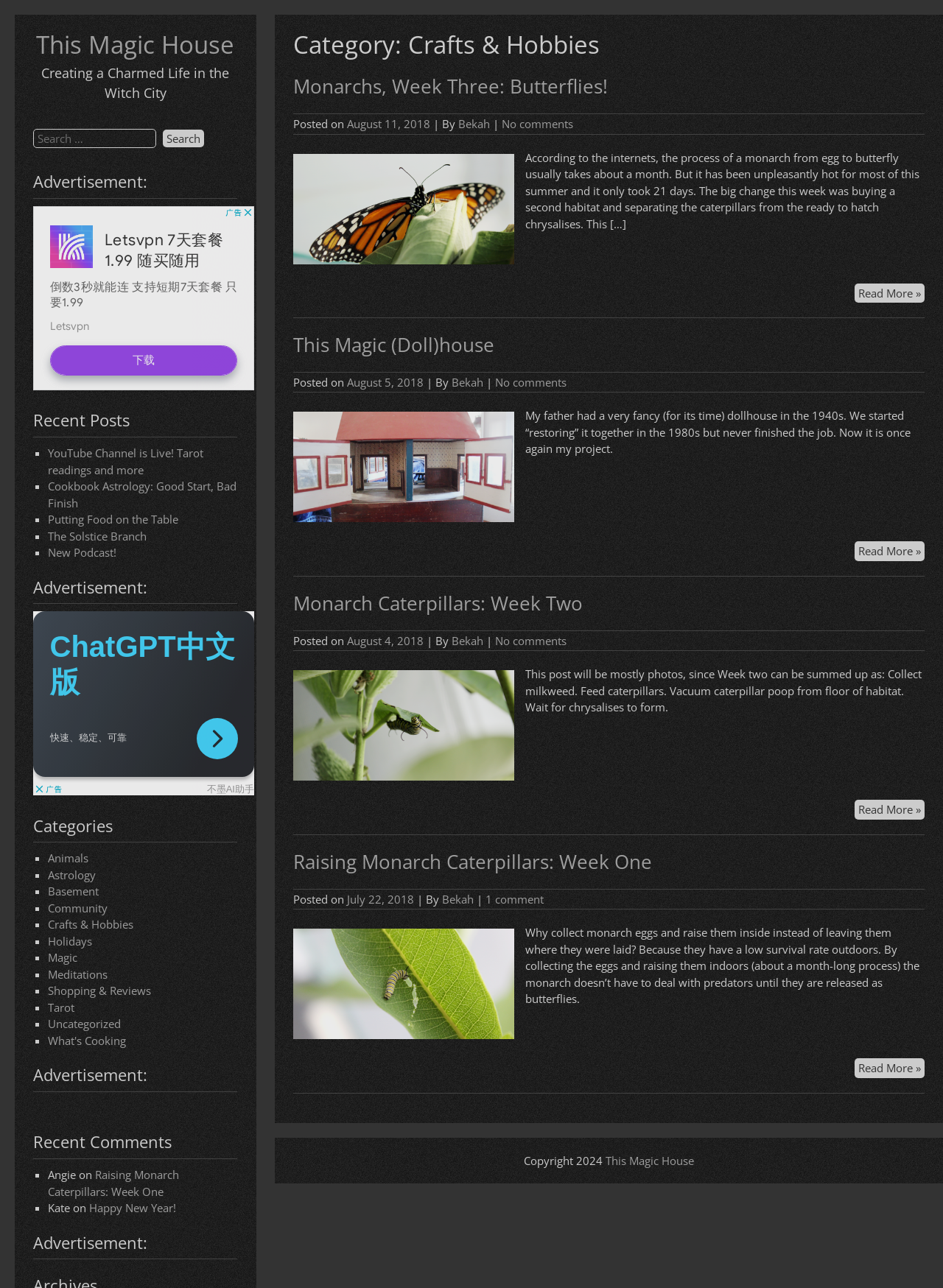Please find the bounding box coordinates for the clickable element needed to perform this instruction: "Read the article 'Monarchs, Week Three: Butterflies!'".

[0.311, 0.058, 0.98, 0.077]